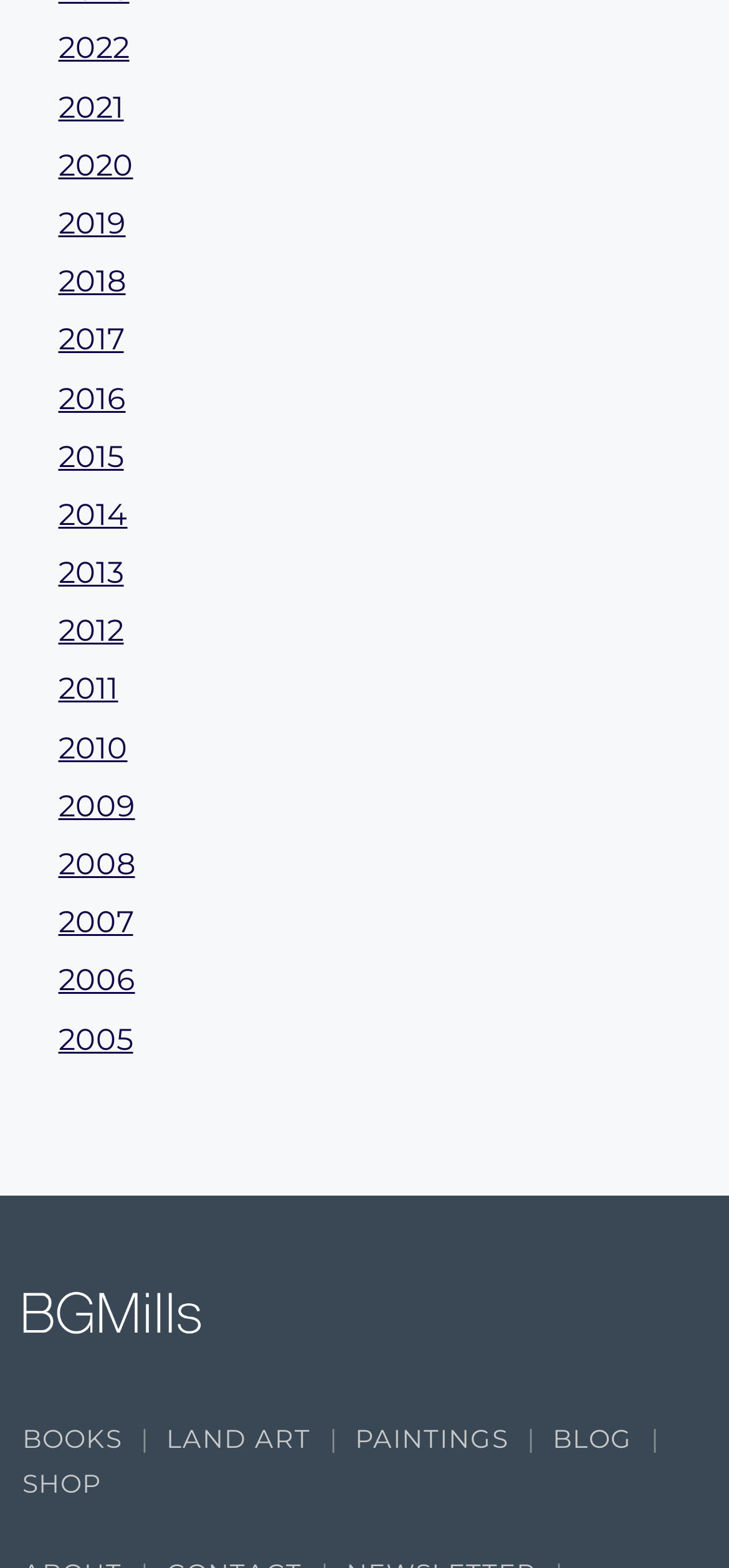Please locate the bounding box coordinates of the element that needs to be clicked to achieve the following instruction: "Visit PAINTINGS". The coordinates should be four float numbers between 0 and 1, i.e., [left, top, right, bottom].

[0.487, 0.908, 0.698, 0.927]